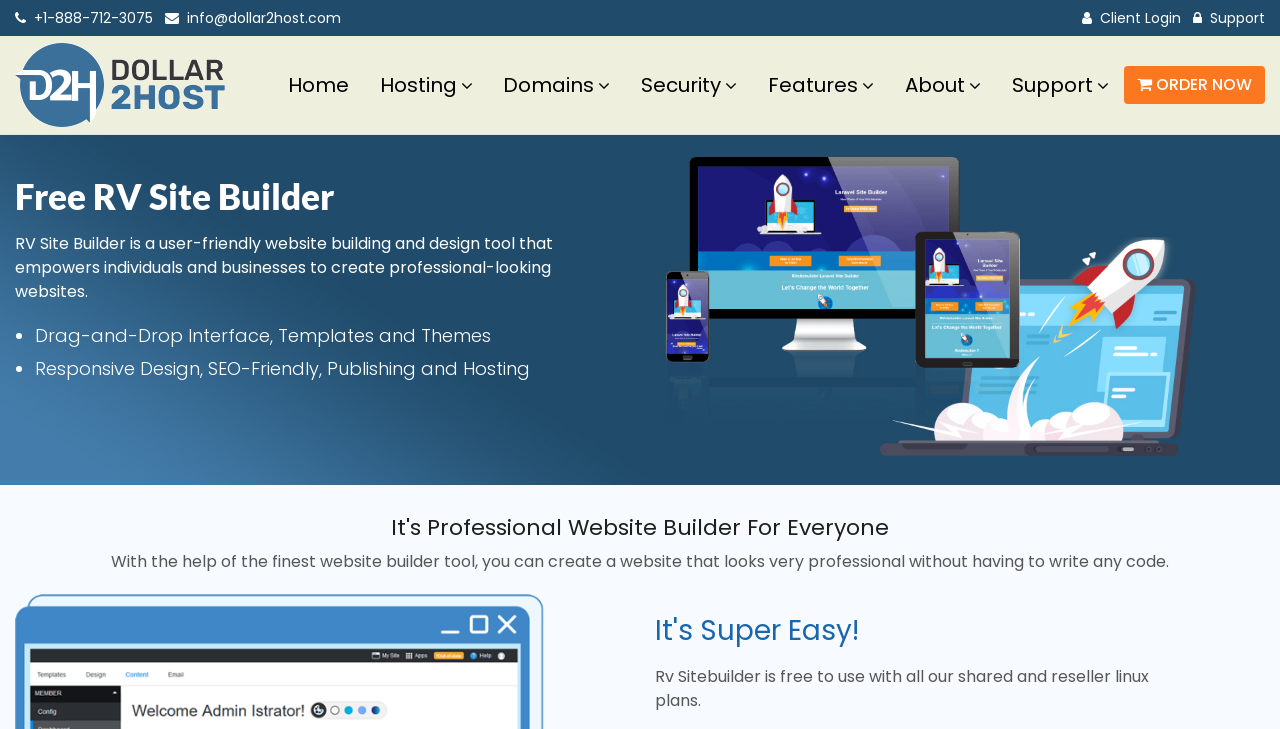What is the benefit of using the RV Site Builder?
Give a thorough and detailed response to the question.

I found this information by reading the text under the 'Free RV Site Builder' heading, which states that the RV Site Builder empowers individuals and businesses to create professional-looking websites.